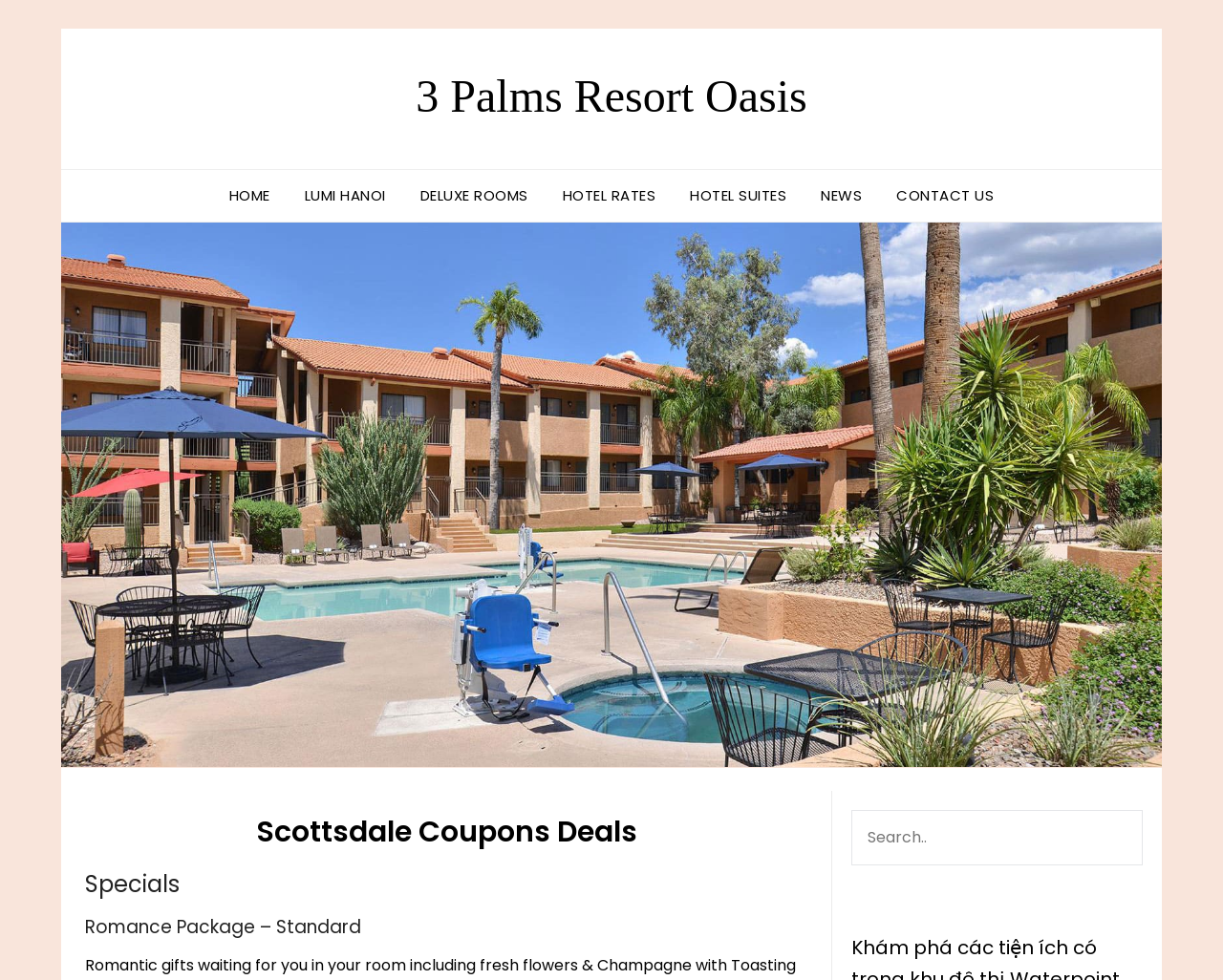Predict the bounding box of the UI element based on this description: "3 Palms Resort Oasis".

[0.34, 0.072, 0.66, 0.124]